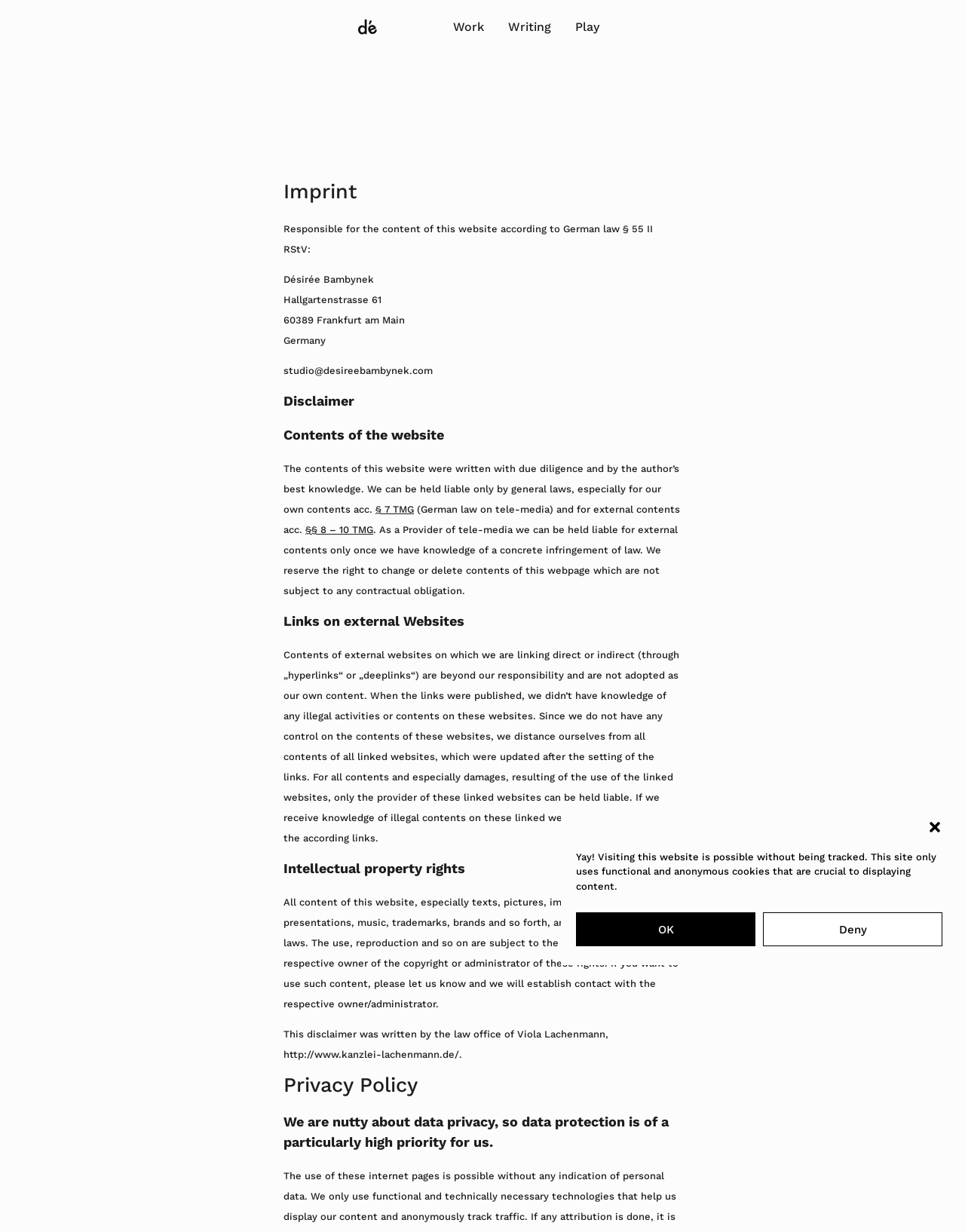Could you specify the bounding box coordinates for the clickable section to complete the following instruction: "Click the 'OK' button"?

[0.597, 0.741, 0.783, 0.768]